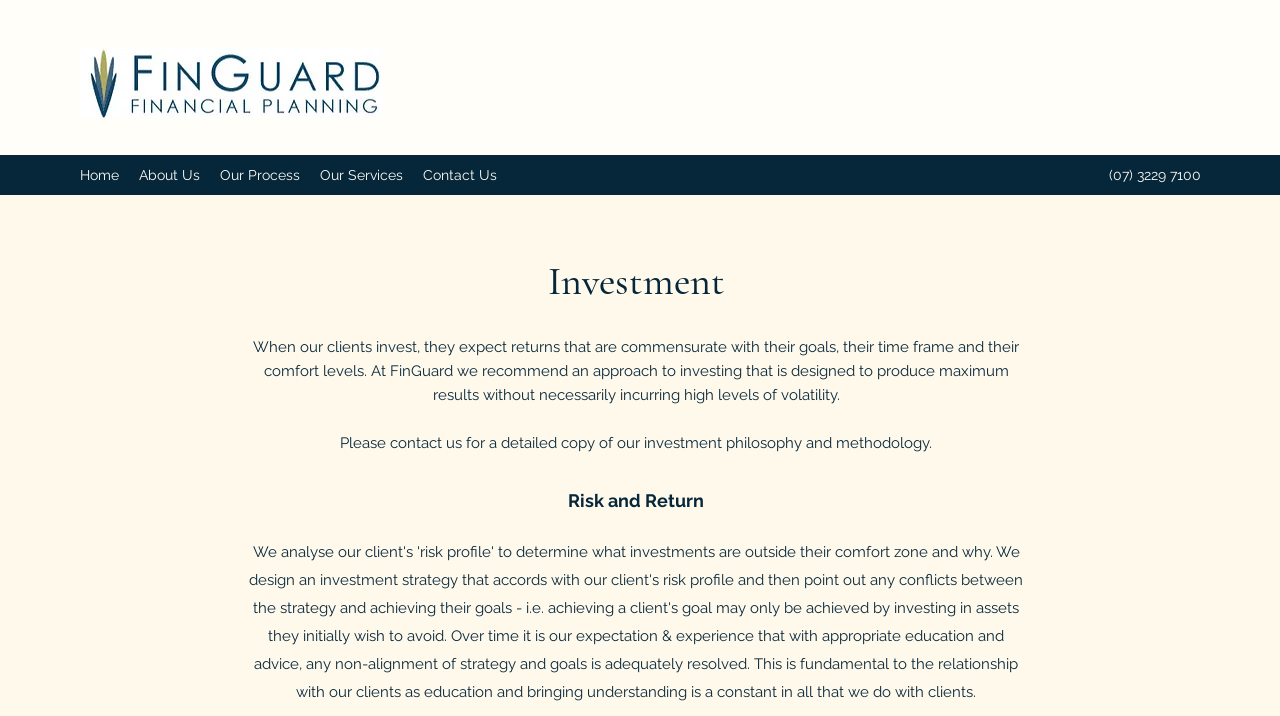What is the main topic of the webpage?
Please craft a detailed and exhaustive response to the question.

I determined the main topic by analyzing the heading element, which is prominently displayed on the webpage and reads 'Investment'. This suggests that the webpage is primarily focused on discussing investment-related topics.